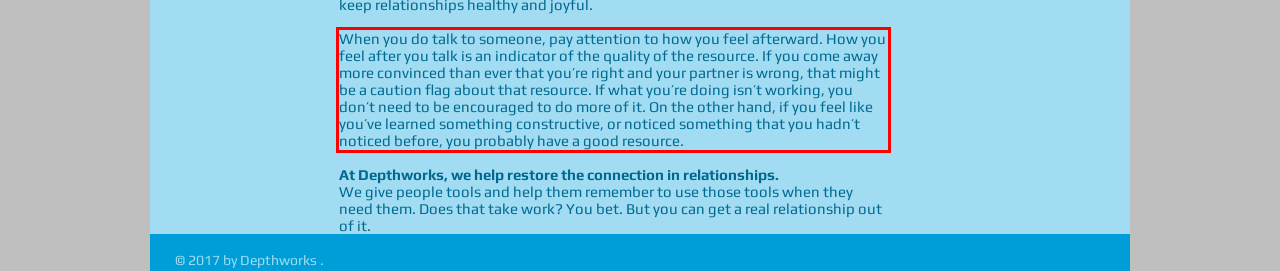In the screenshot of the webpage, find the red bounding box and perform OCR to obtain the text content restricted within this red bounding box.

When you do talk to someone, pay attention to how you feel afterward. How you feel after you talk is an indicator of the quality of the resource. If you come away more convinced than ever that you’re right and your partner is wrong, that might be a caution flag about that resource. If what you’re doing isn’t working, you don’t need to be encouraged to do more of it. On the other hand, if you feel like you’ve learned something constructive, or noticed something that you hadn’t noticed before, you probably have a good resource.